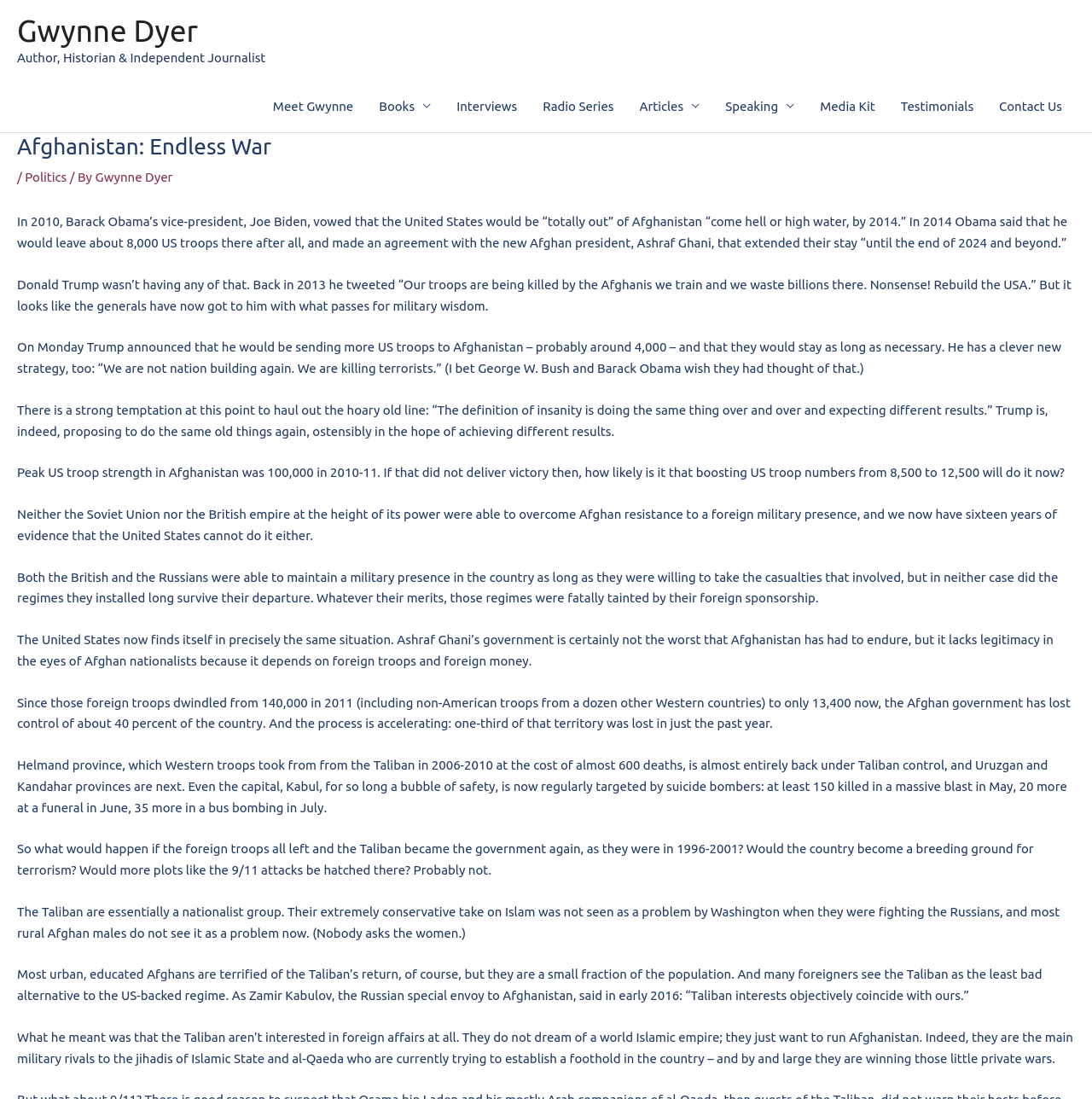Determine the heading of the webpage and extract its text content.

Afghanistan: Endless War